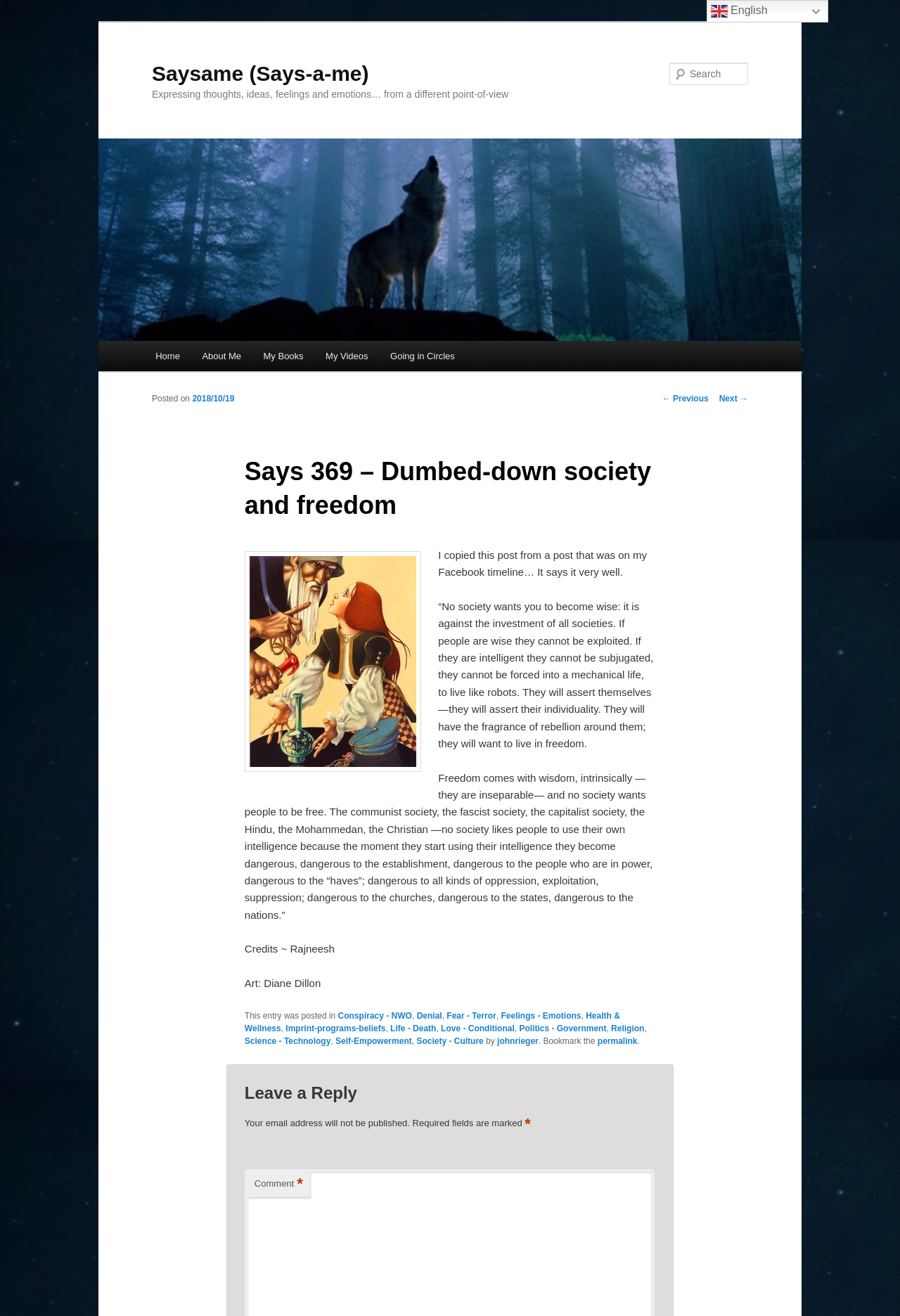Please determine the bounding box coordinates, formatted as (top-left x, top-left y, bottom-right x, bottom-right y), with all values as floating point numbers between 0 and 1. Identify the bounding box of the region described as: Science - Technology

[0.272, 0.787, 0.367, 0.795]